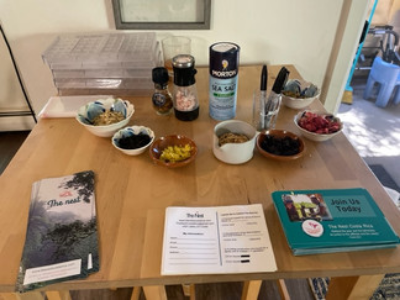Break down the image and describe every detail you can observe.

The image captures a warm and inviting communal table set up with a selection of ingredients and materials. At the forefront, various small bowls hold colorful ingredients, presumably for a gathering or event, featuring items like herbs and spices. A clear glass container and a sealed canister of sea salt hint at a culinary theme. Nearby, a pen rests, suggesting some planning or organization is taking place. 

Prominently displayed are printed materials, including a brochure titled "The Nest," which appears to invite participation or provide information about the community. Another pamphlet, with vibrant graphics, encourages people to "Join Us Today," indicating an open and welcoming atmosphere for friends and potential new members. This setting reflects a sense of togetherness and shared experiences, encapsulating the spirit of hospitality and fellowship that defines the community around "The Nest."